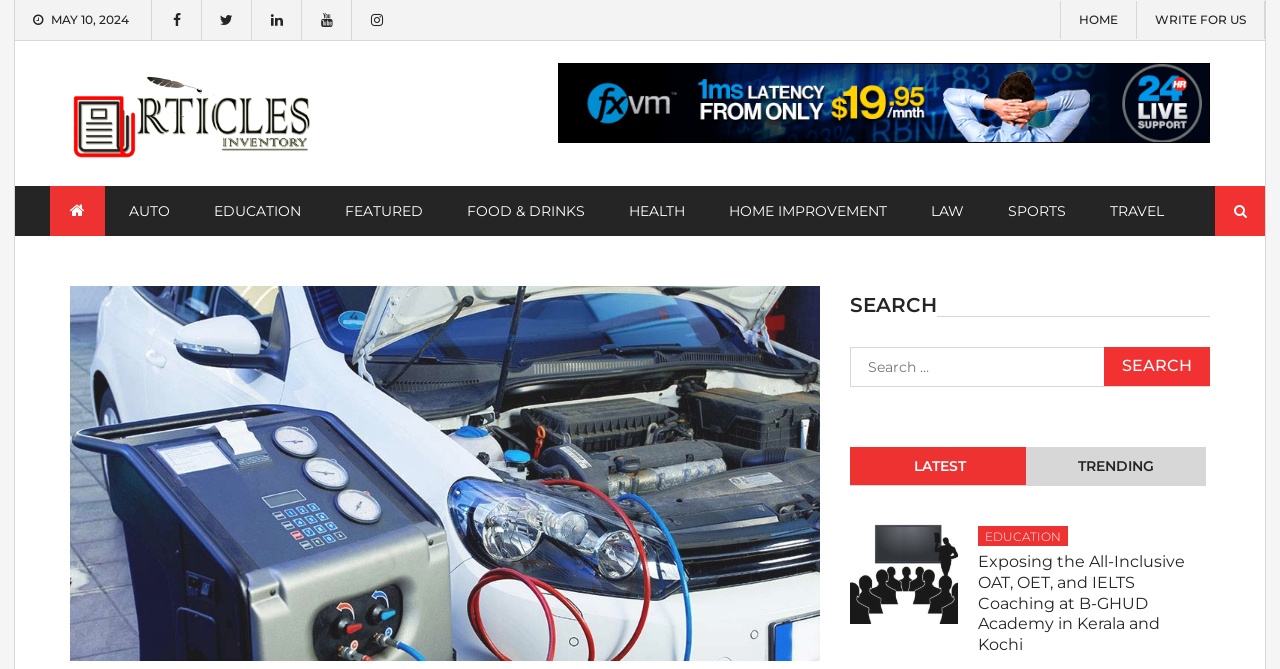How many search boxes are there on the webpage?
Please provide a full and detailed response to the question.

I found two search boxes on the webpage, one at the top right corner and another in the middle of the webpage.